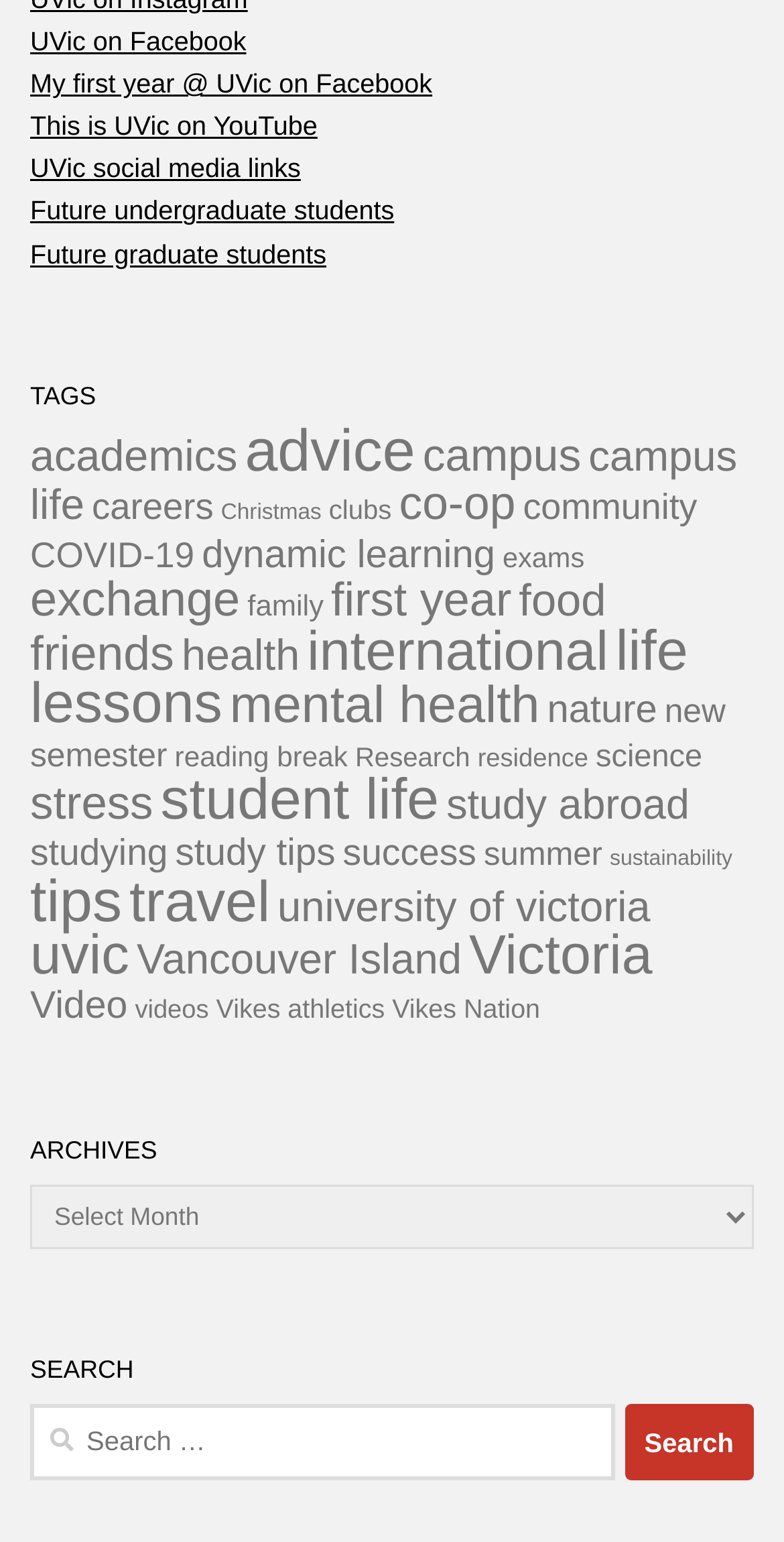Use one word or a short phrase to answer the question provided: 
What is the purpose of the element 'Search for:'?

To prompt user input